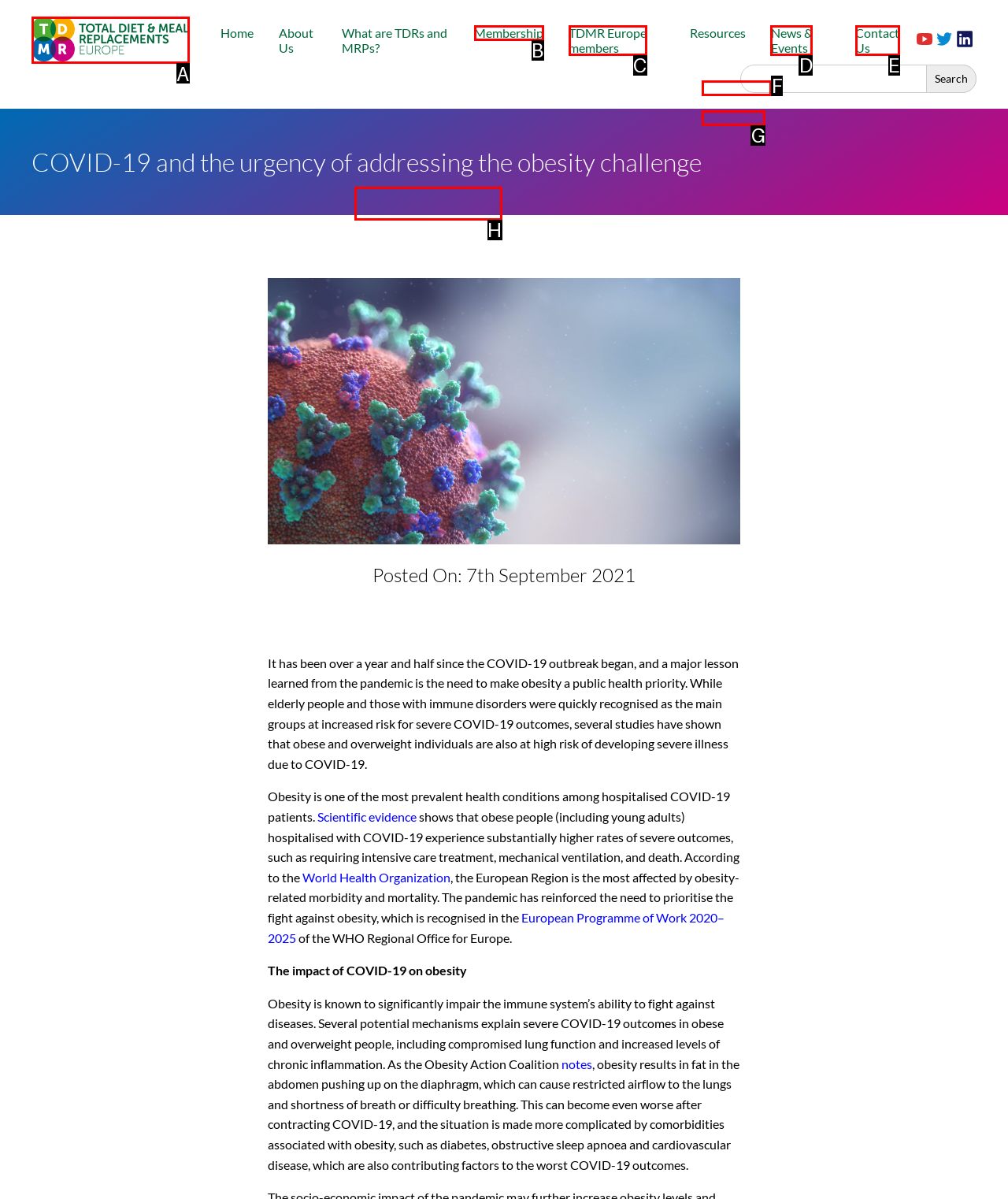Find the option that fits the given description: Contact Us
Answer with the letter representing the correct choice directly.

E